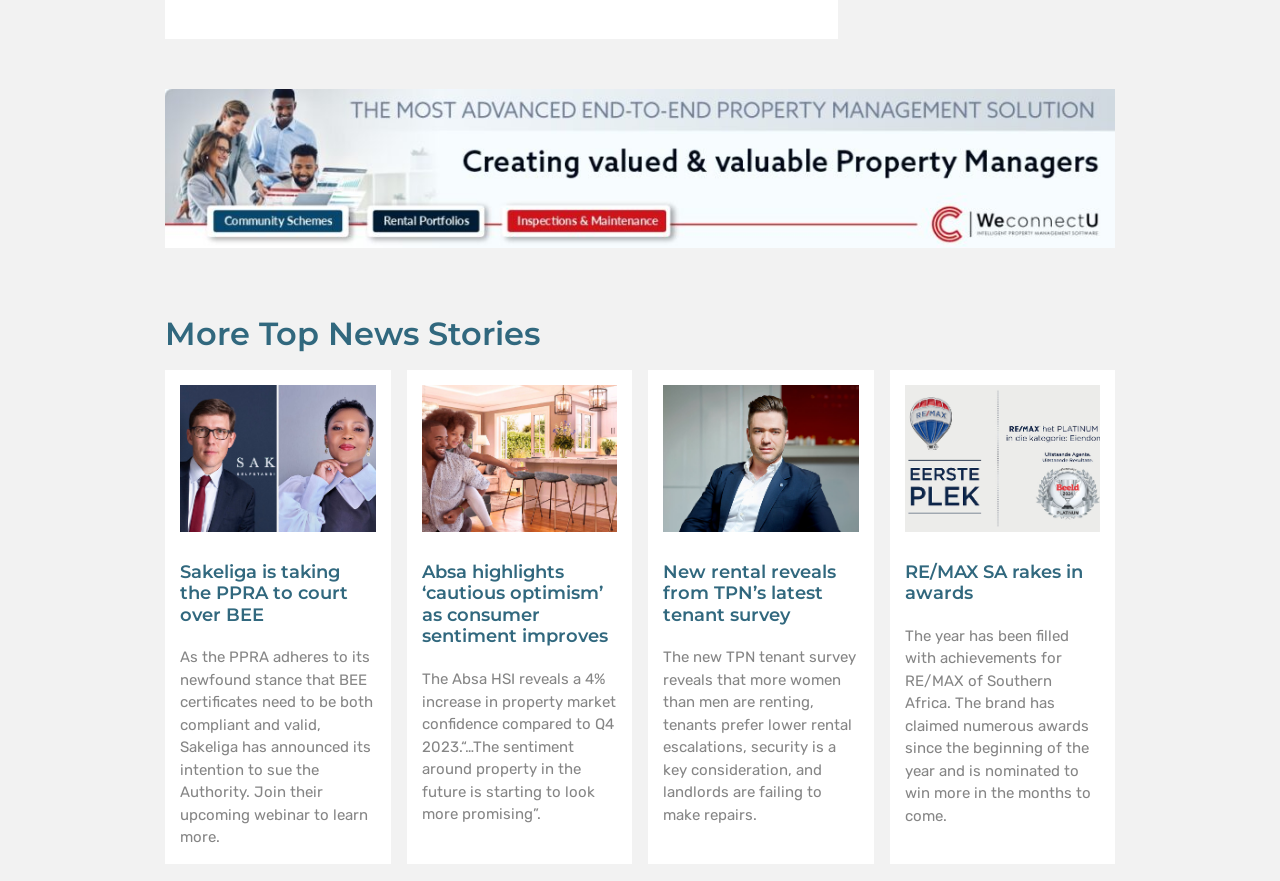What is the topic of the last article?
Based on the visual content, answer with a single word or a brief phrase.

RE/MAX SA